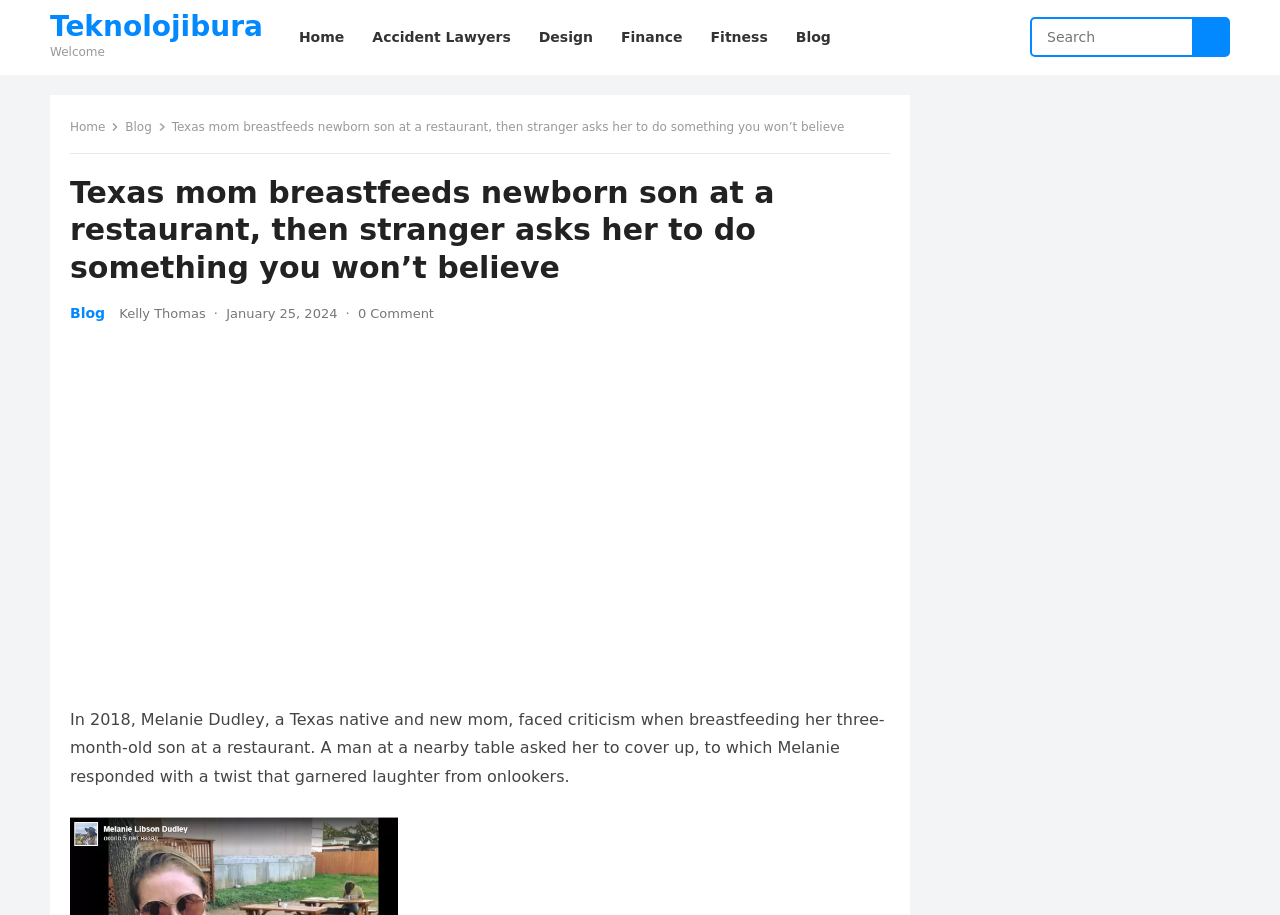Describe all the key features of the webpage in detail.

The webpage is about a news article titled "Texas mom breastfeeds newborn son at a restaurant, then stranger asks her to do something you won’t believe". At the top of the page, there is a heading with the website's name, "Teknolojibura", and a link to it. Below the heading, there is a welcome message and a navigation menu with links to various categories such as "Home", "Accident Lawyers", "Design", "Finance", "Fitness", and "Blog".

On the right side of the navigation menu, there is a search box with a button. Below the search box, there is a section with a header that repeats the article title. The header is followed by links to the "Blog" category and the author's name, "Kelly Thomas", along with the date "January 25, 2024" and a comment count of "0 Comment".

The main content of the article is a paragraph that describes the story of Melanie Dudley, a Texas native and new mom, who faced criticism for breastfeeding her three-month-old son at a restaurant. The paragraph explains how a man at a nearby table asked her to cover up, and her response that garnered laughter from onlookers.